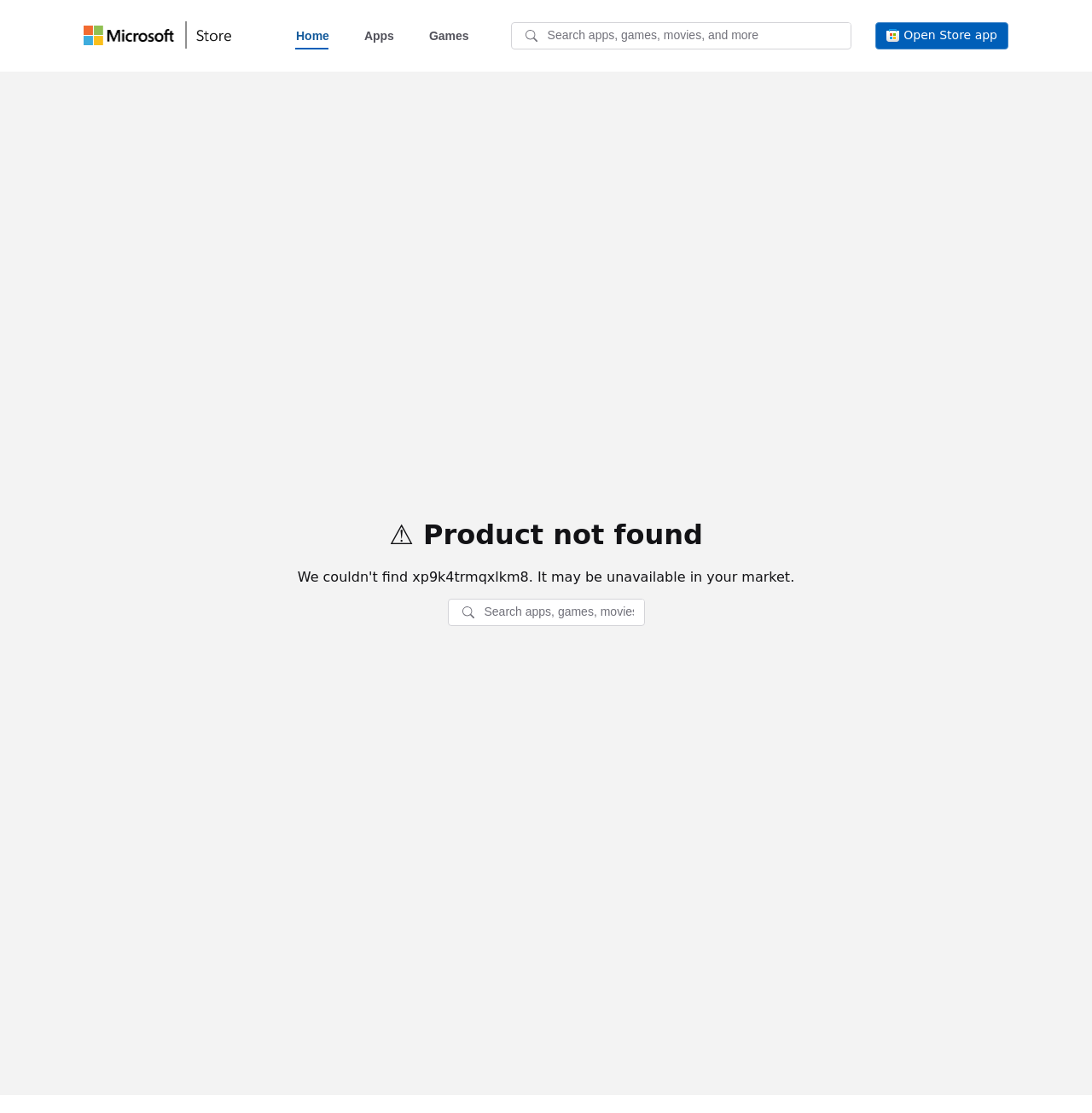Create an elaborate caption that covers all aspects of the webpage.

The webpage appears to be a Microsoft Apps page, specifically a product not found page. At the top left, there is a "Skip to main content" button, followed by a link to the Universal Microsoft website, accompanied by an image. Next to it is a link to the Microsoft Store home, also accompanied by an image. 

Below these links, there is a navigation group with three links: "Home", "Apps", and "Games", positioned horizontally from left to right. 

To the right of the navigation group, there is a search bar with a "Search" label and a text box. 

Further to the right, there is a button to "Open Store app". 

The main content of the page is below these elements, with a prominent heading "⚠️ Product not found" in the middle. Below the heading, there is another search bar with a "Search" label and a text box.